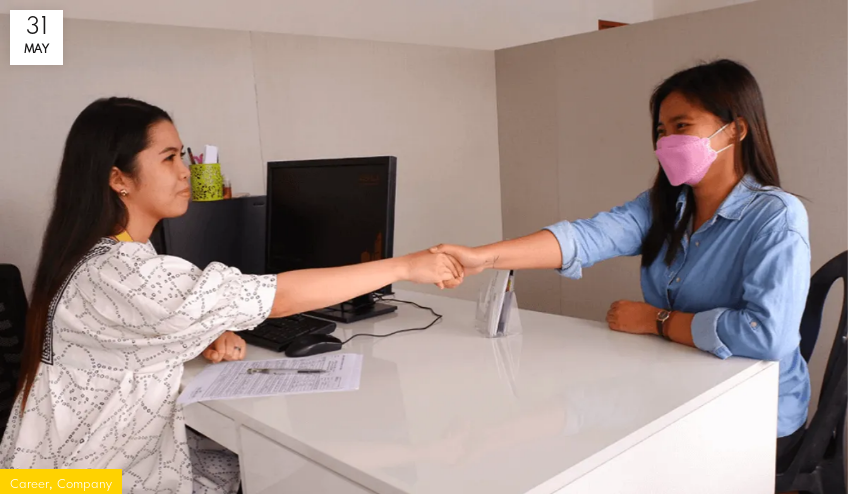Give a complete and detailed account of the image.

The image depicts two women engaged in a handshake, symbolizing a positive and professional interaction, likely in a job interview or a business meeting. The woman on the left, wearing a patterned white top with black accents, appears to be the interviewer, while the woman on the right is dressed in a blue shirt and a pink mask, representing the interviewee. The setting appears to be an office environment, characterized by a clean, modern desk with visible documents and a computer in the background. The date marked in the top left corner reads "31 MAY," hinting at the relevance of this moment in the context of career opportunities. This image encapsulates the theme of evaluating different company types and personal values in the workplace, aligning well with the broader discussion on career choices.